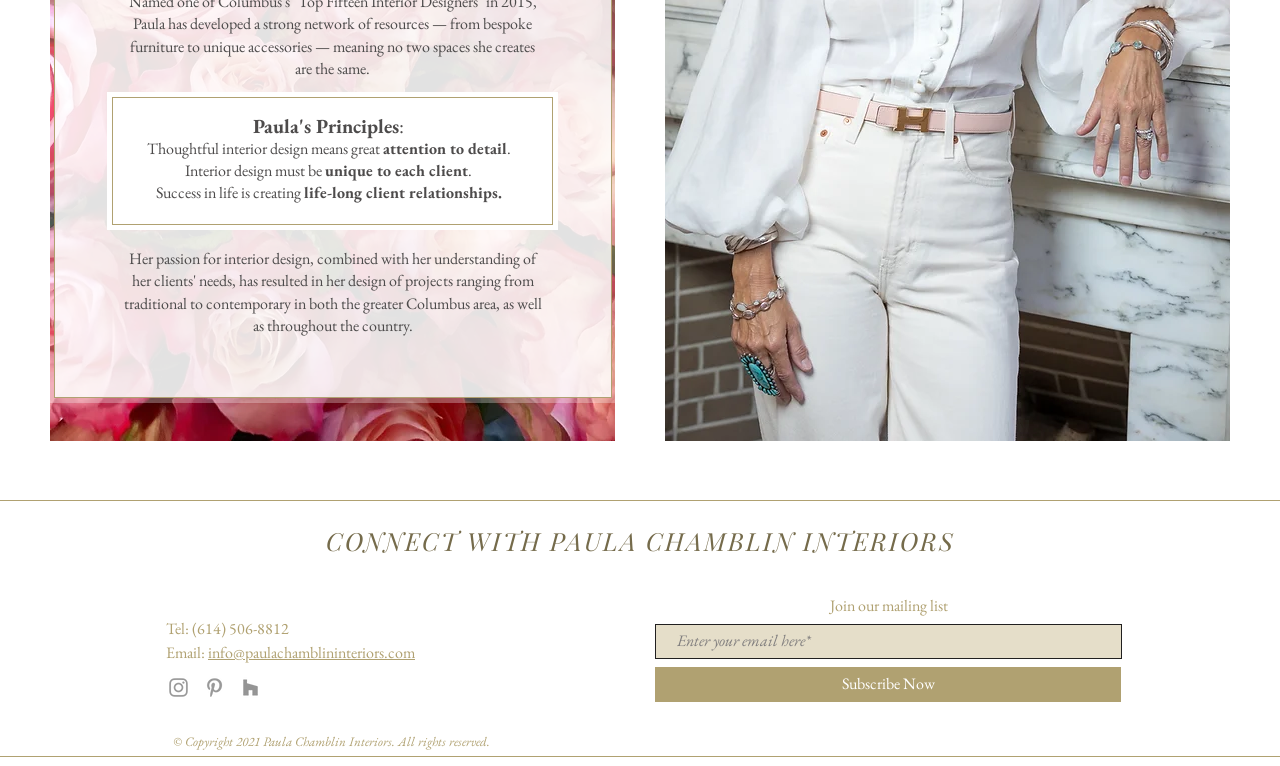Based on the provided description, "info@paulachamblininteriors.com", find the bounding box of the corresponding UI element in the screenshot.

[0.162, 0.838, 0.324, 0.866]